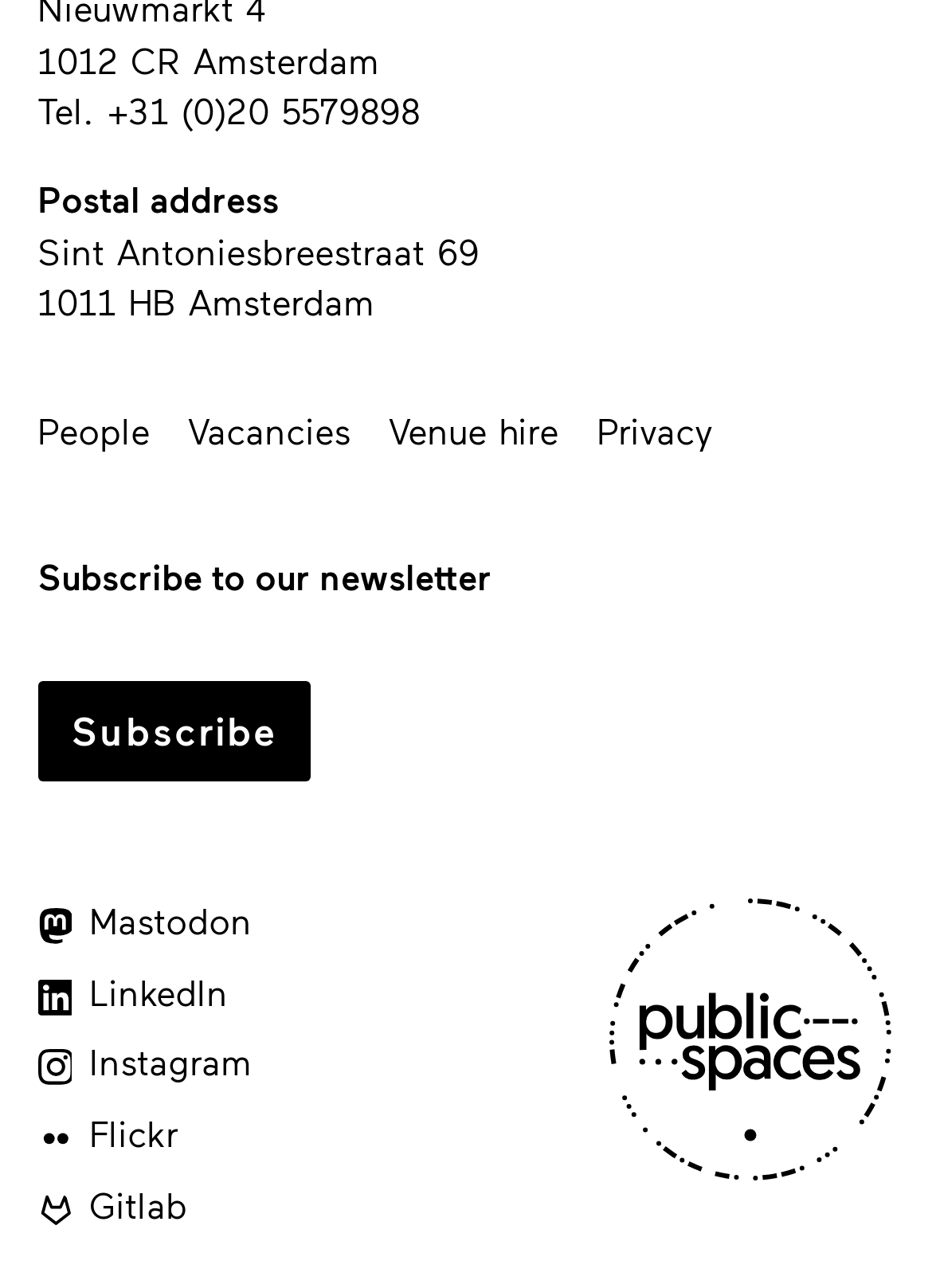Pinpoint the bounding box coordinates of the element you need to click to execute the following instruction: "Subscribe to the newsletter". The bounding box should be represented by four float numbers between 0 and 1, in the format [left, top, right, bottom].

[0.04, 0.528, 0.334, 0.606]